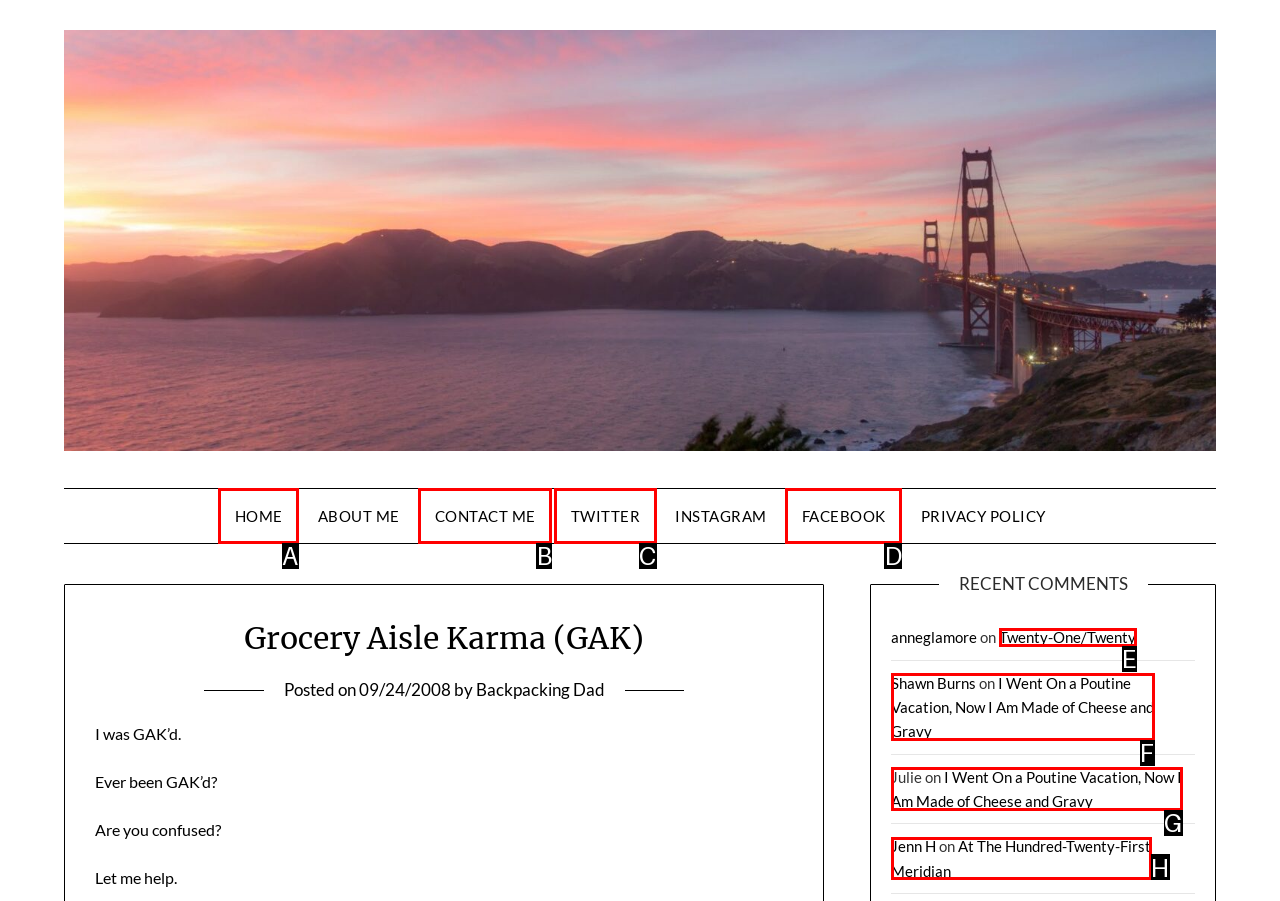Look at the highlighted elements in the screenshot and tell me which letter corresponds to the task: go to home page.

A